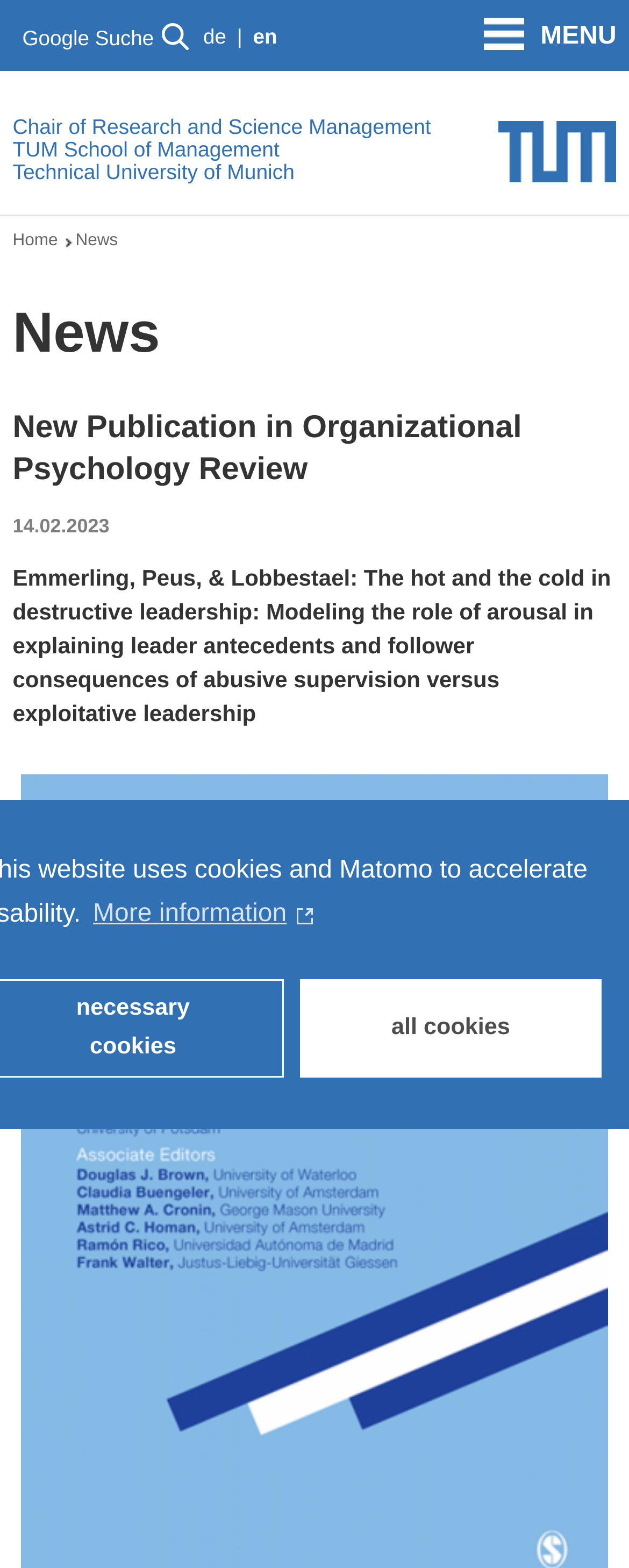Find the bounding box coordinates of the element I should click to carry out the following instruction: "Click all cookies".

[0.477, 0.624, 0.956, 0.687]